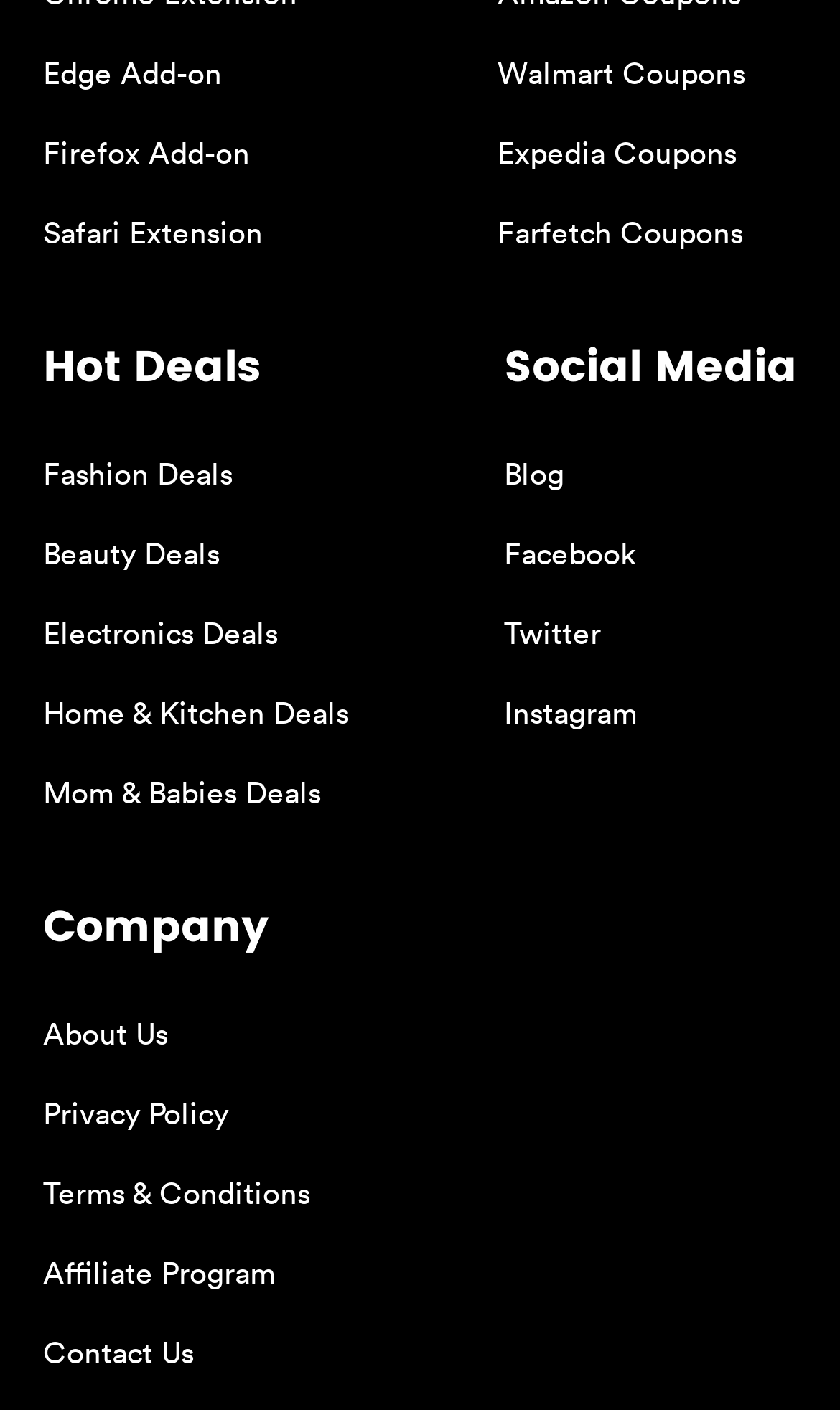What type of coupons are listed on the right side?
Please respond to the question with as much detail as possible.

On the right side of the webpage, I noticed a section that lists several coupons, including Walmart Coupons, Expedia Coupons, and Farfetch Coupons.